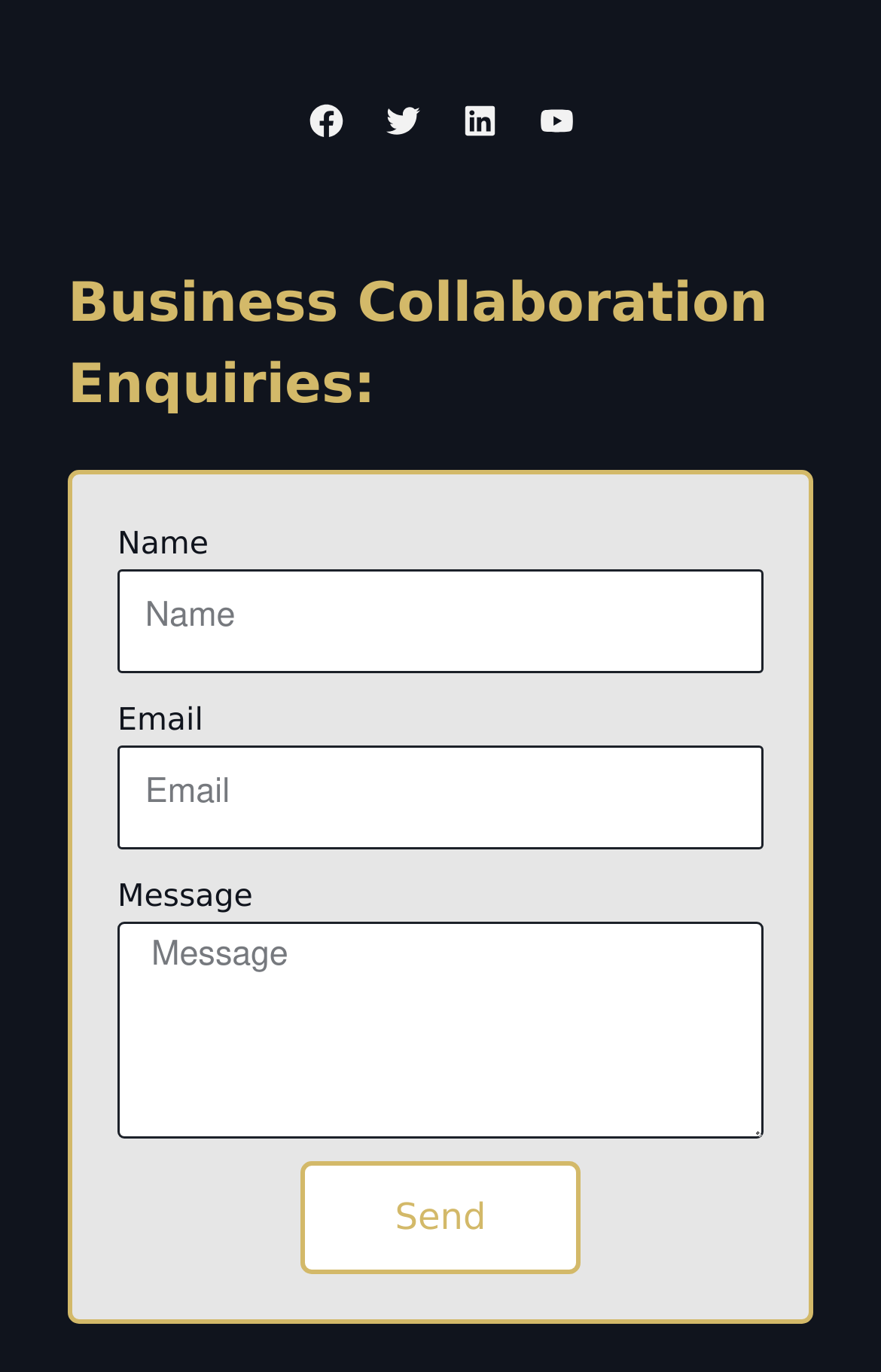Use a single word or phrase to respond to the question:
How many text fields are there in the form?

3